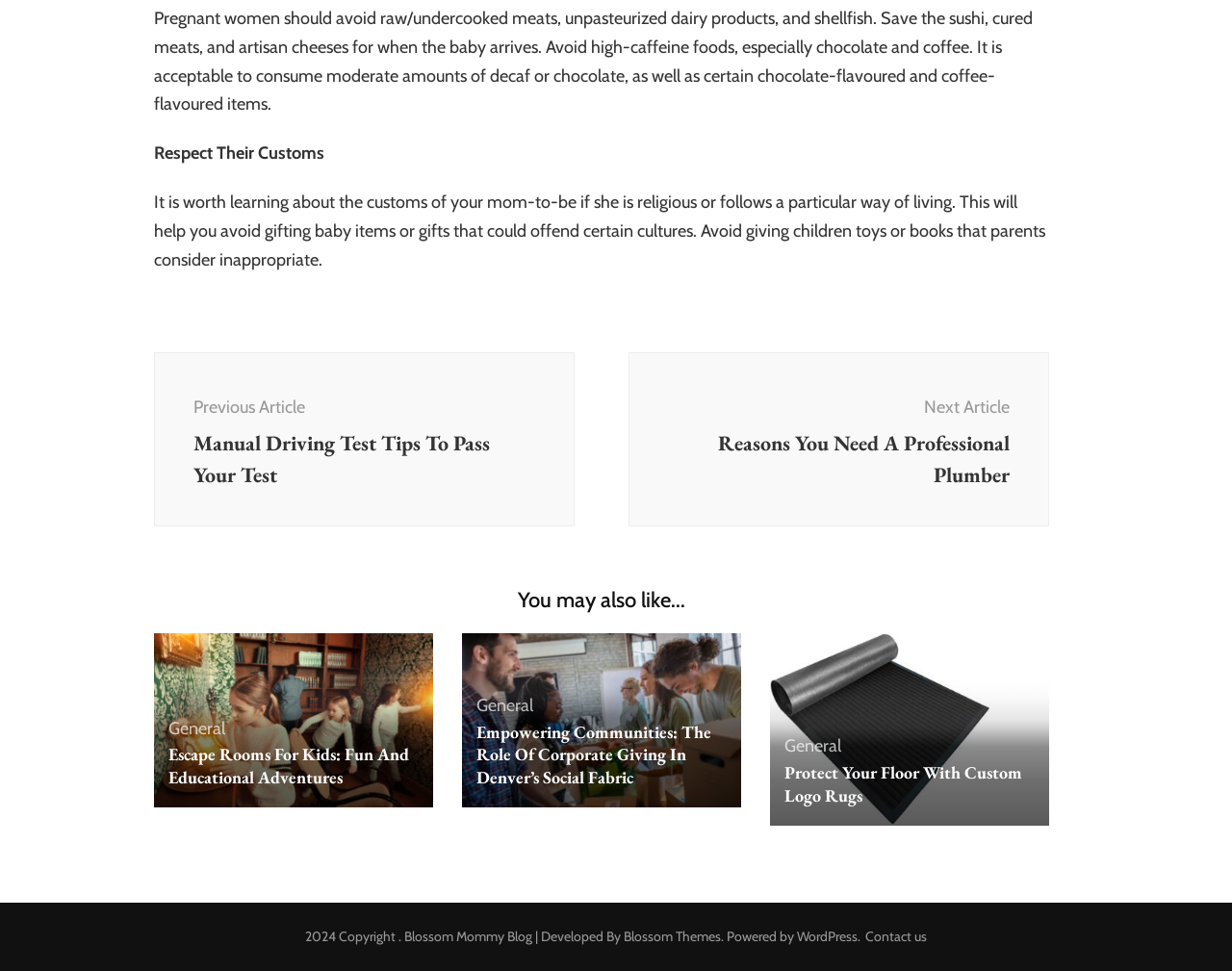Identify the bounding box coordinates of the section that should be clicked to achieve the task described: "Click on 'Previous Article Manual Driving Test Tips To Pass Your Test'".

[0.125, 0.363, 0.466, 0.542]